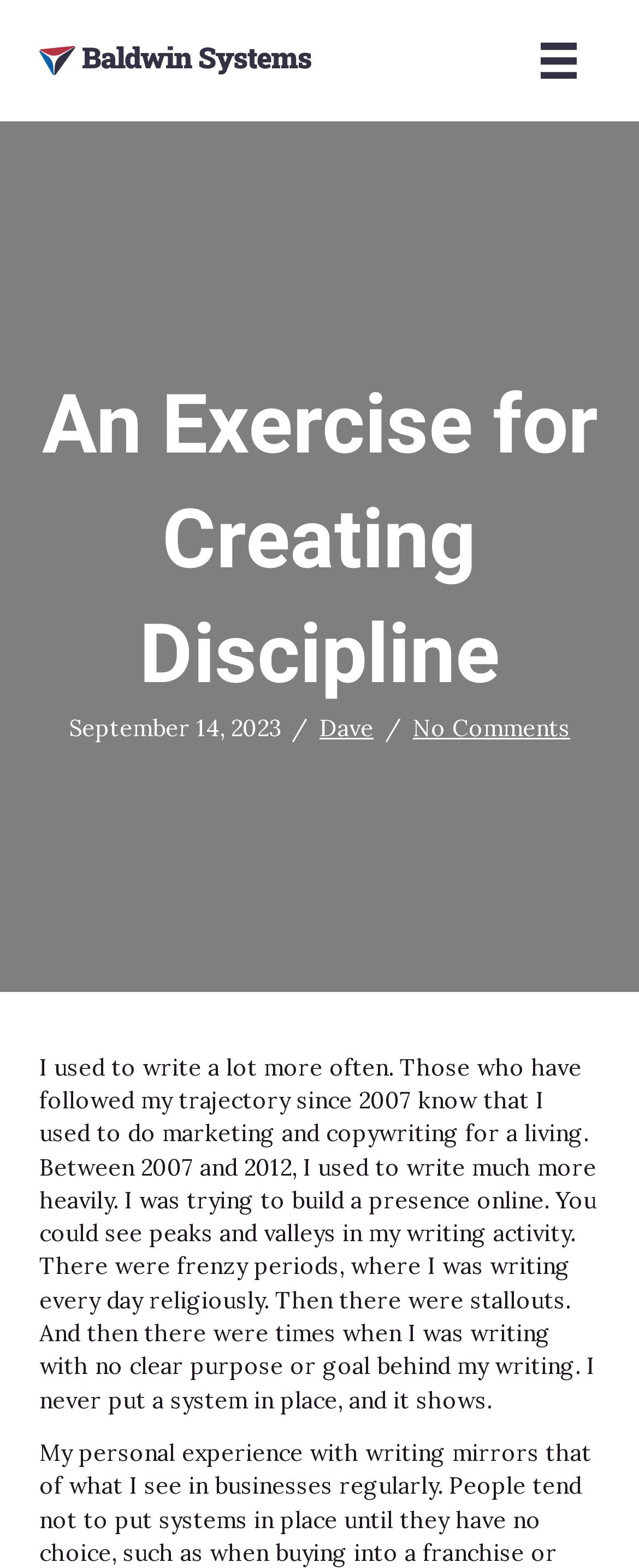What is the purpose of the button in the top right corner? Based on the screenshot, please respond with a single word or phrase.

Menu